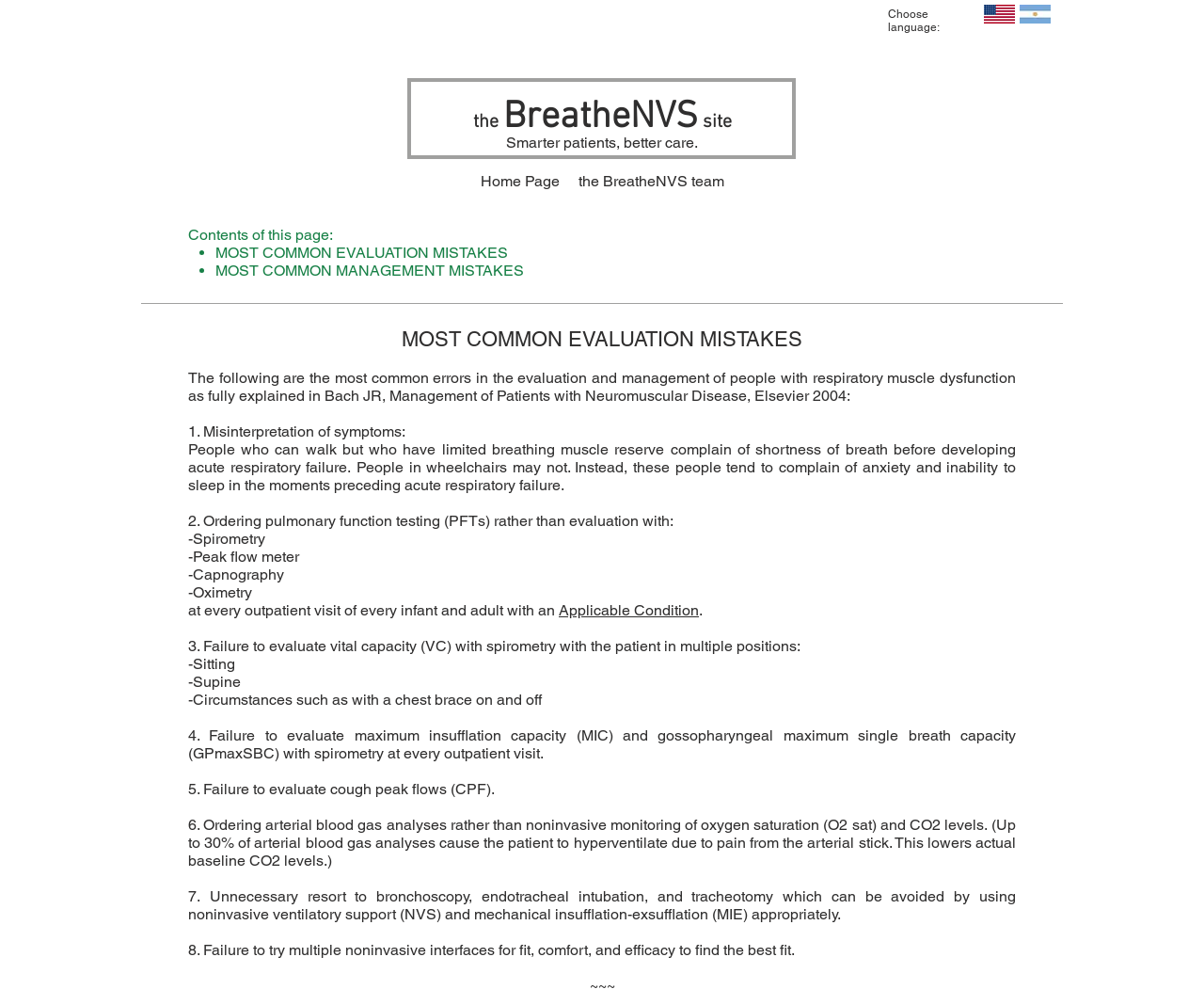Based on the element description: "Applicable Condition", identify the UI element and provide its bounding box coordinates. Use four float numbers between 0 and 1, [left, top, right, bottom].

[0.464, 0.598, 0.58, 0.616]